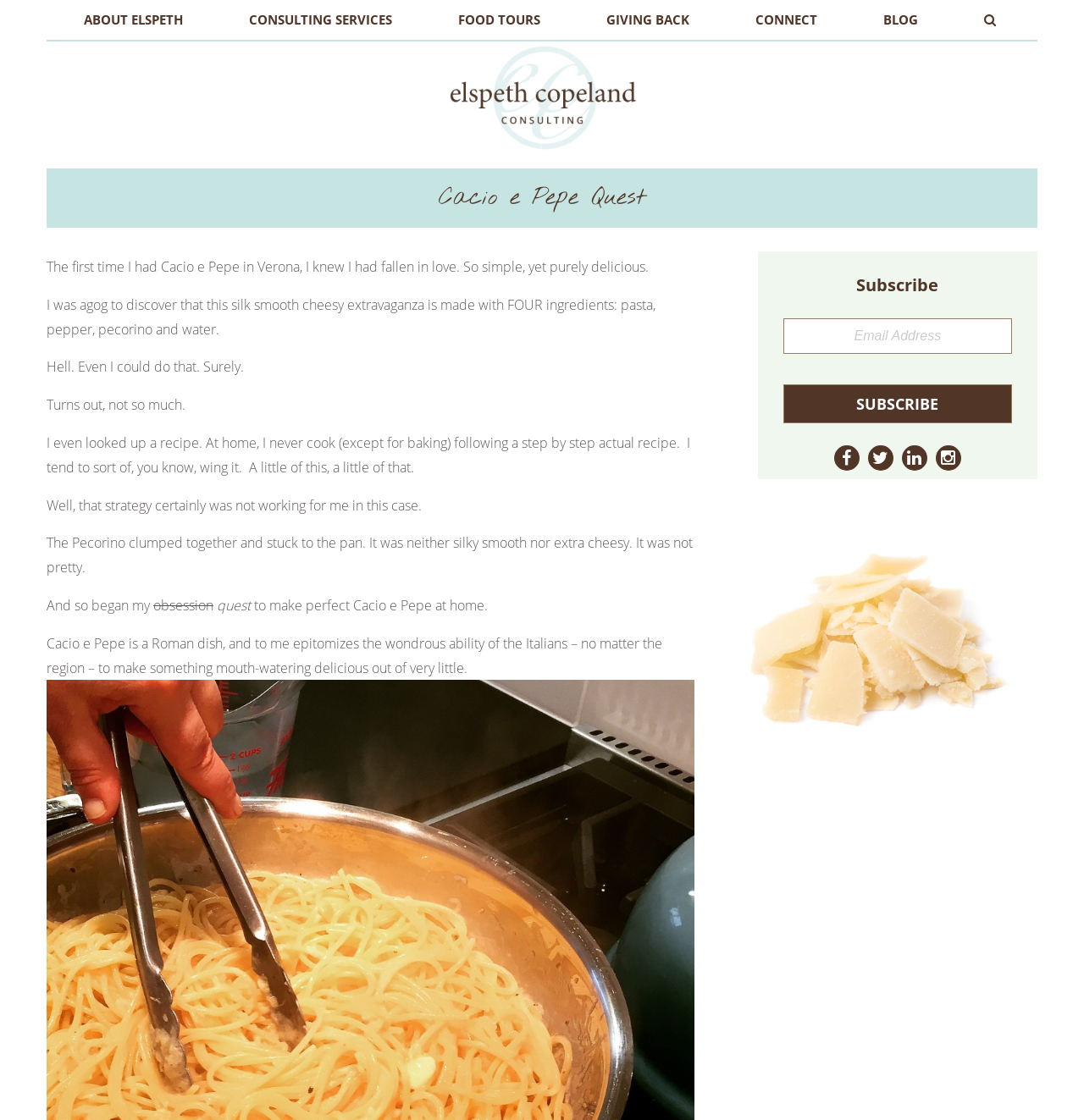Respond to the question below with a concise word or phrase:
How many navigation links are there?

7